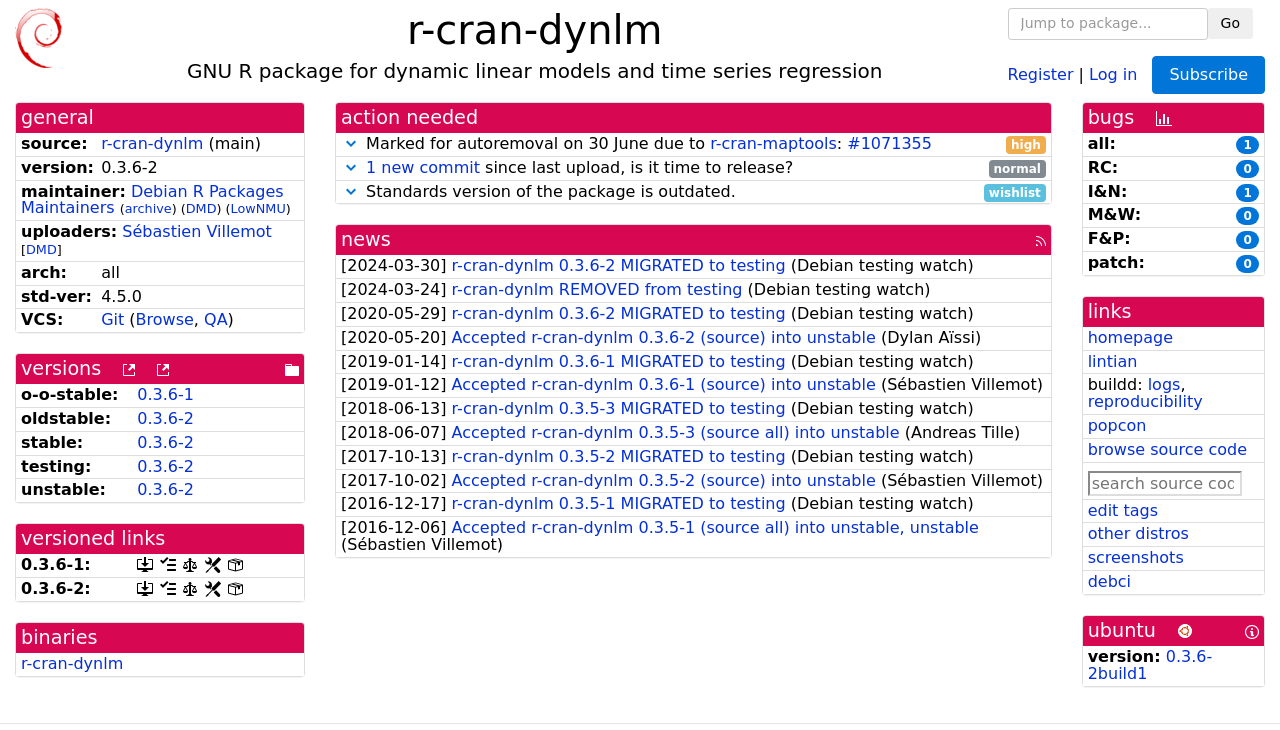Answer the question with a single word or phrase: 
What is the maintainer of the package?

Debian R Packages Maintainers